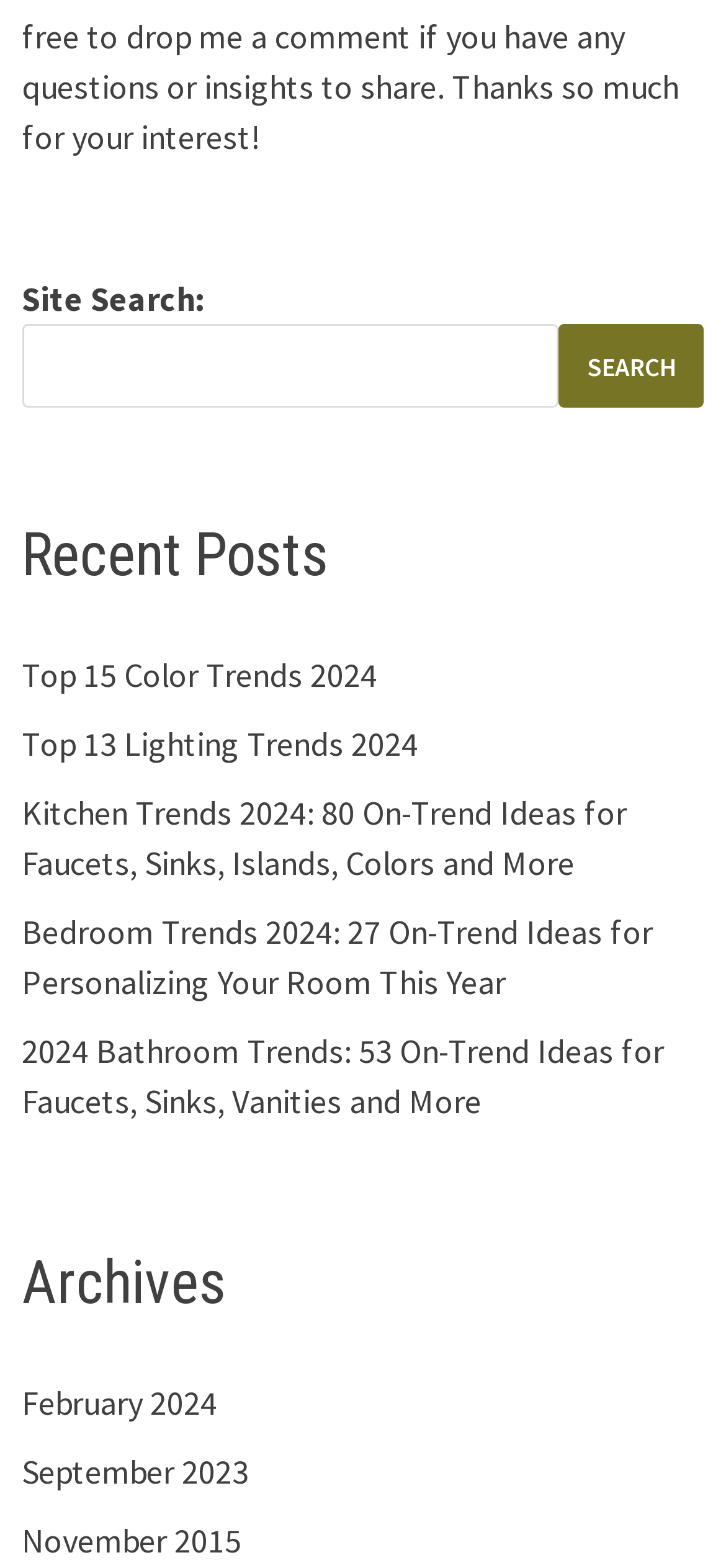Locate the UI element that matches the description Top 13 Lighting Trends 2024 in the webpage screenshot. Return the bounding box coordinates in the format (top-left x, top-left y, bottom-right x, bottom-right y), with values ranging from 0 to 1.

[0.03, 0.461, 0.576, 0.488]